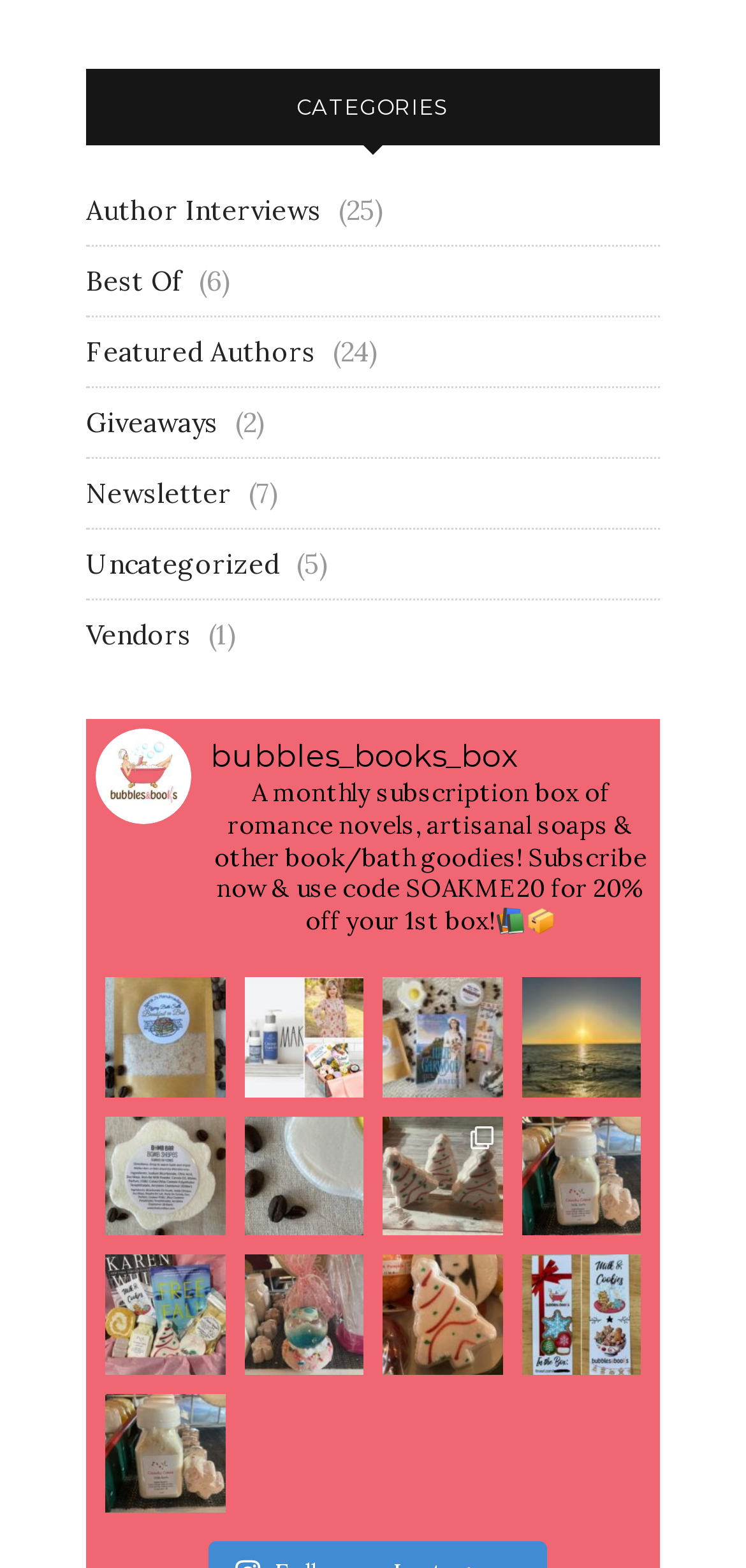How much discount can you get on your first box?
Based on the image, answer the question with as much detail as possible.

The discount information can be found in the link element with the text 'Subscribe now & use code SOAKME20 for 20% off your 1st box!'.